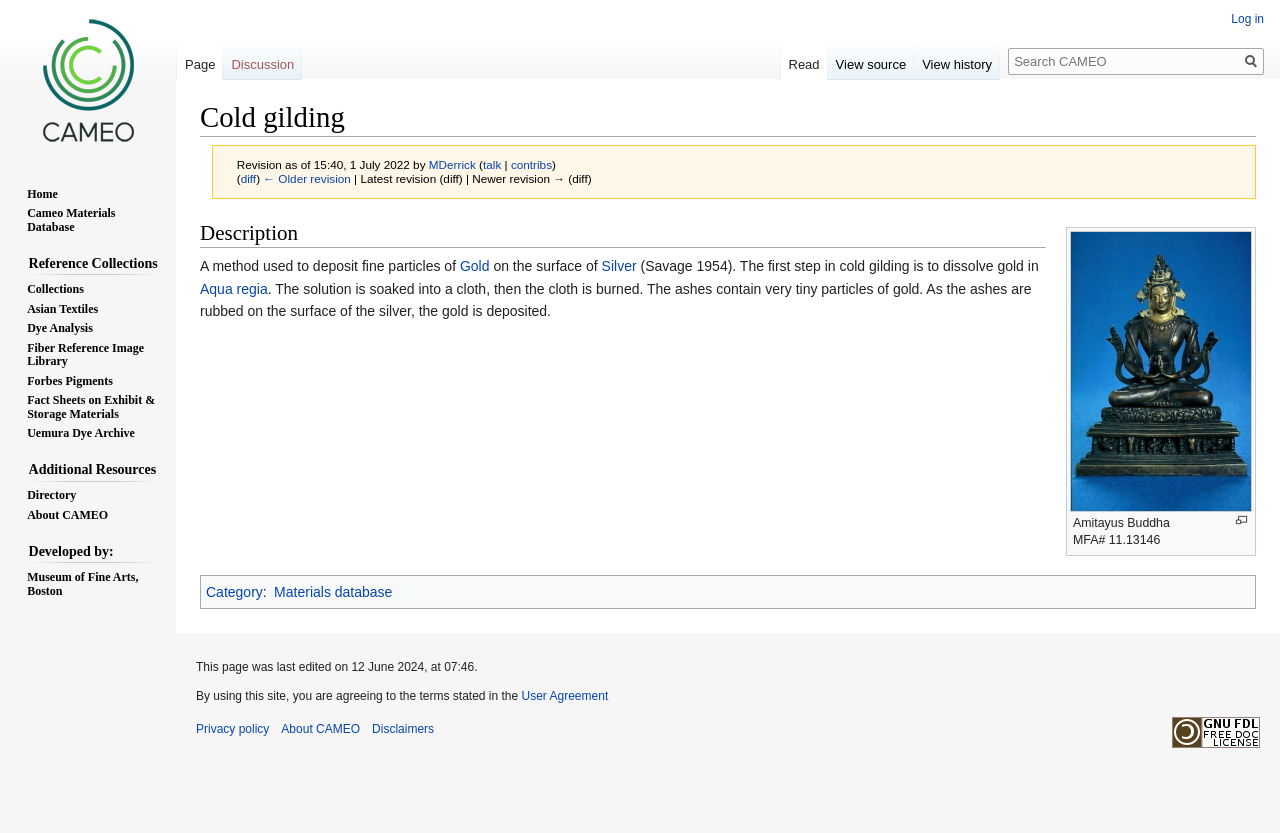Give an in-depth explanation of the webpage layout and content.

The webpage is about "Cold gilding" and is part of the CAMEO (Conservation and Art Materials Encyclopedia Online) database. At the top of the page, there is a heading "Cold gilding" followed by a revision history section that shows the last edited date and time, along with links to the editor's profile and revision history.

Below the heading, there are two links to jump to navigation and search. On the left side of the page, there is a navigation menu with links to personal tools, namespaces, views, and search.

The main content of the page is divided into sections. The first section is "Description", which provides a brief overview of the cold gilding process, including the steps involved and the materials used. This section contains links to related terms, such as "Gold", "Silver", and "Aqua regia".

On the right side of the page, there is an image of an Amitayus Buddha with a link to enlarge the image. Below the image, there are links to related categories, including "Materials database".

At the bottom of the page, there are links to additional resources, including reference collections, such as "Collections", "Asian Textiles", and "Fiber Reference Image Library". There are also links to "About CAMEO", "Directory", and "Developed by: Museum of Fine Arts, Boston".

The page also includes a search bar at the top right corner, allowing users to search for specific terms. Finally, there is a footer section that provides information about the terms of use, privacy policy, and disclaimers.